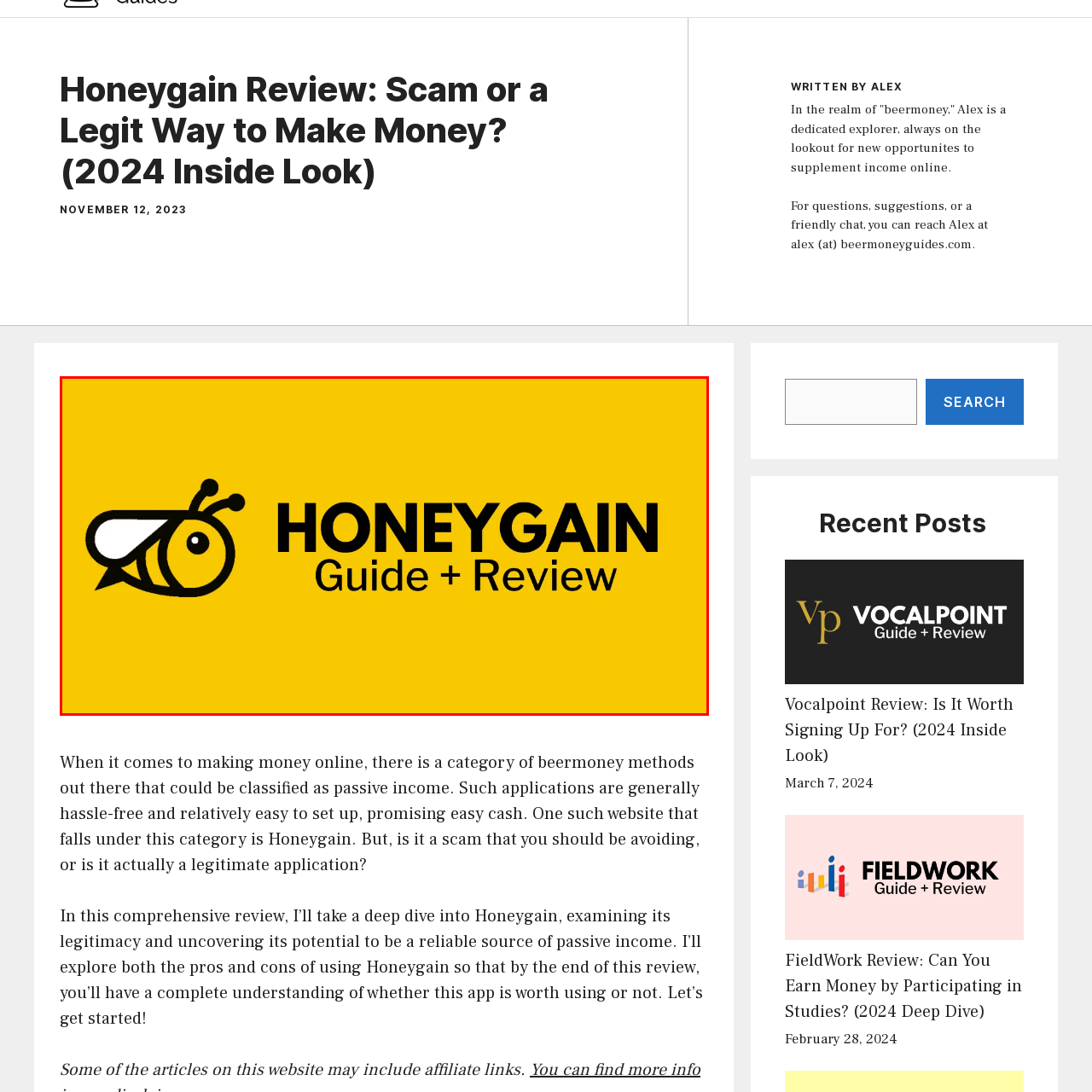Generate an in-depth caption for the image enclosed by the red boundary.

The image features a vibrant yellow background with a stylized black bee graphic, symbolizing the Honeygain platform's appeal as a user-friendly application for earning passive income. Prominently displayed is the text "HONEYGAIN" in bold lettering, indicating the focus of the content—an insightful guide and review of the Honeygain service. Below the brand name, "Guide + Review" further emphasizes the purpose of the article, which aims to explore the legitimacy and functionality of Honeygain, as well as its potential as a method for online income generation.